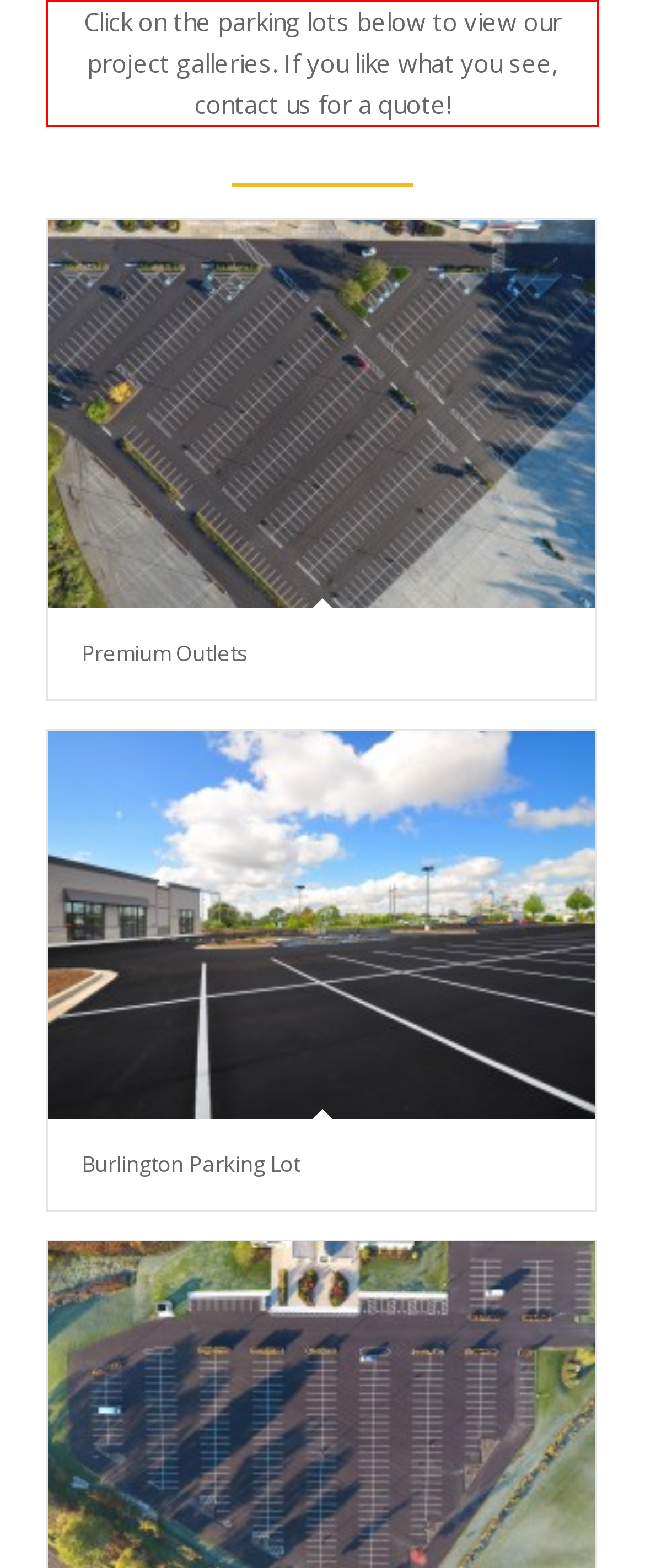You are looking at a screenshot of a webpage with a red rectangle bounding box. Use OCR to identify and extract the text content found inside this red bounding box.

Click on the parking lots below to view our project galleries. If you like what you see, contact us for a quote!